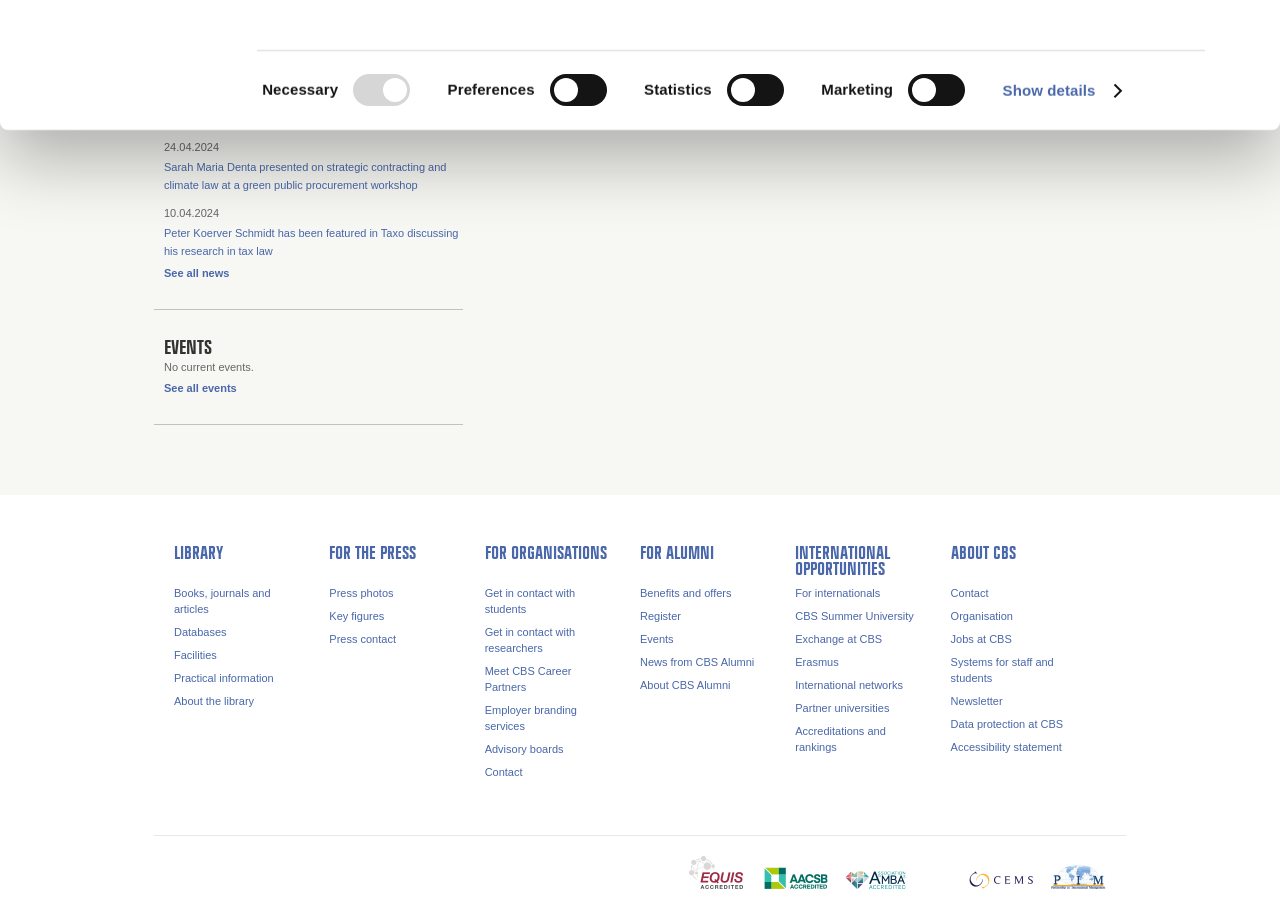Show the bounding box coordinates for the HTML element as described: "Exchange at CBS".

[0.621, 0.692, 0.689, 0.706]